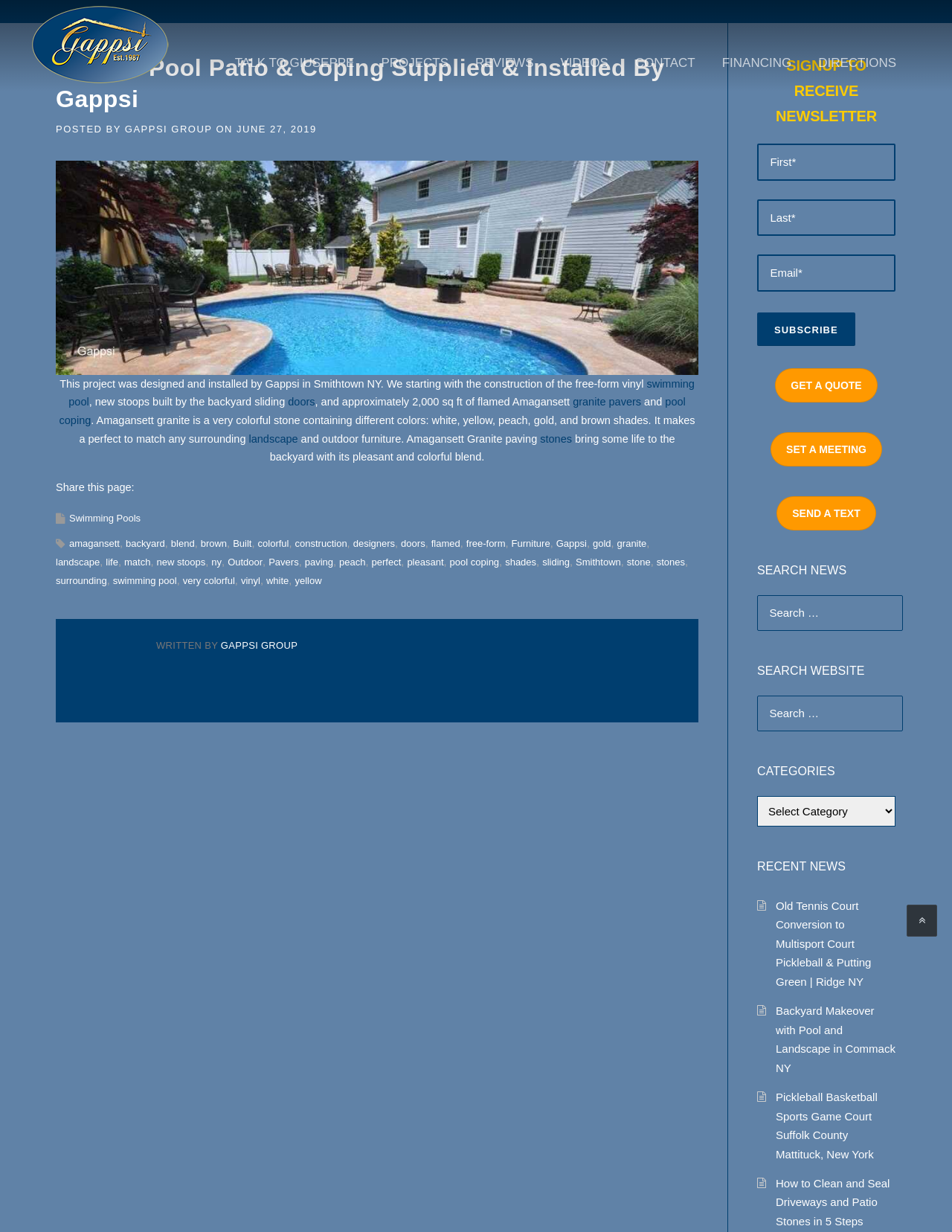What is the type of stone used in the project?
Please provide a comprehensive answer based on the contents of the image.

According to the webpage content, the type of stone used in the project is Amagansett granite, which is described as a very colorful stone containing different colors such as white, yellow, peach, gold, and brown shades.